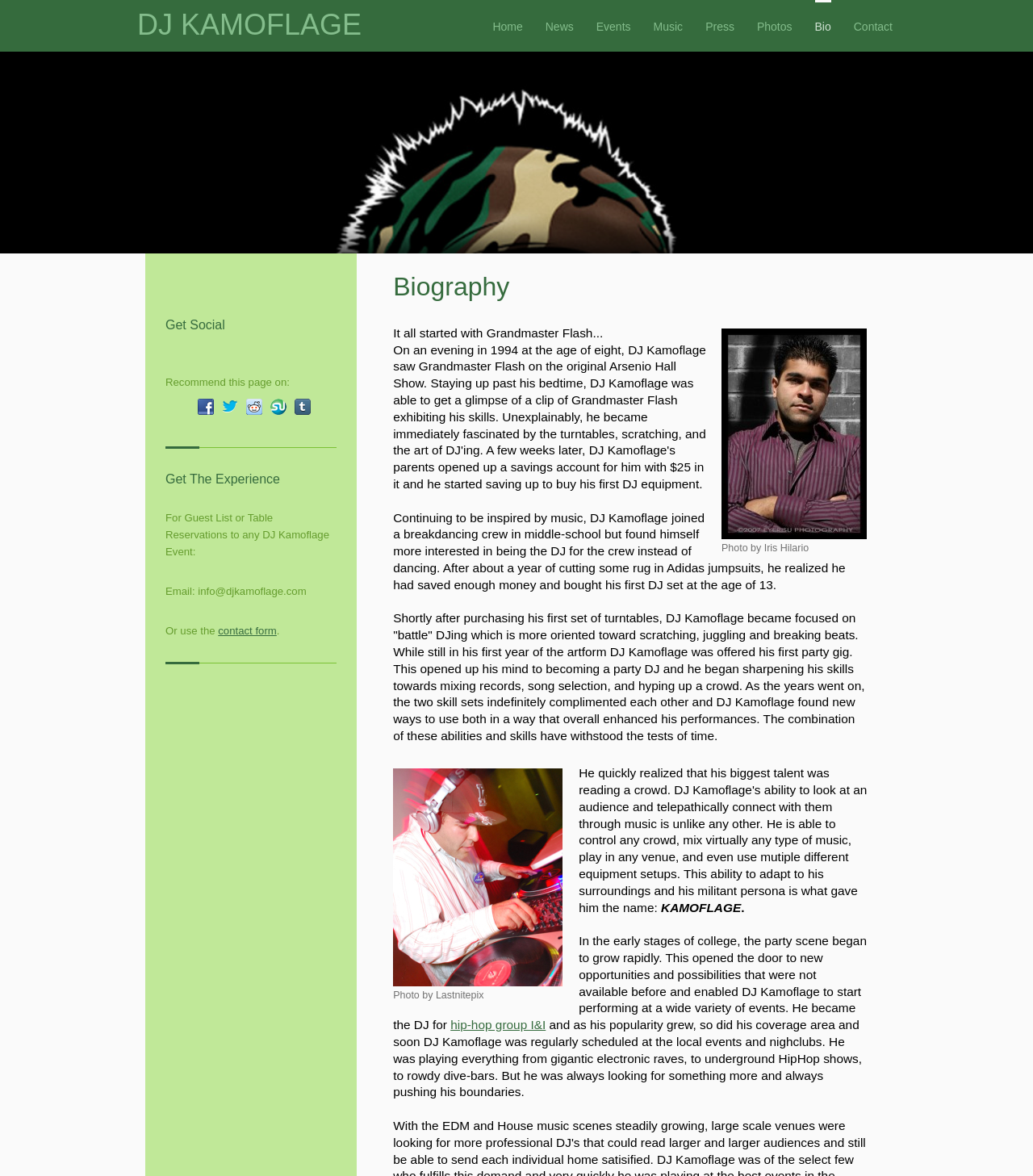Detail the webpage's structure and highlights in your description.

The webpage is about DJ Kamoflage, a DJ with a unique ability to connect with audiences through music. At the top of the page, there is a navigation menu with links to different sections, including "Home", "News", "Events", "Music", "Press", "Photos", "Bio", and "Contact". 

Below the navigation menu, there is a heading "Biography" followed by a large image of DJ Kamoflage with a caption "Photo by Iris Hilario". The biography section is divided into several paragraphs, describing DJ Kamoflage's journey from being inspired by Grandmaster Flash to becoming a skilled DJ. The text is accompanied by another image of DJ Kamoflage with a caption "Photo by Lastnitepix".

On the right side of the biography section, there is a link to DJ Kamoflage's name, which is likely a link to his profile or homepage. Below the biography section, there is a heading "Get Social" with links to share the page on various social media platforms, including Facebook, Twitter, Reddit, Stumble Upon, and Tumblr.

Further down the page, there is a heading "Get The Experience" with information on how to get on the guest list or make table reservations for DJ Kamoflage's events. The contact information includes an email address and a link to a contact form.